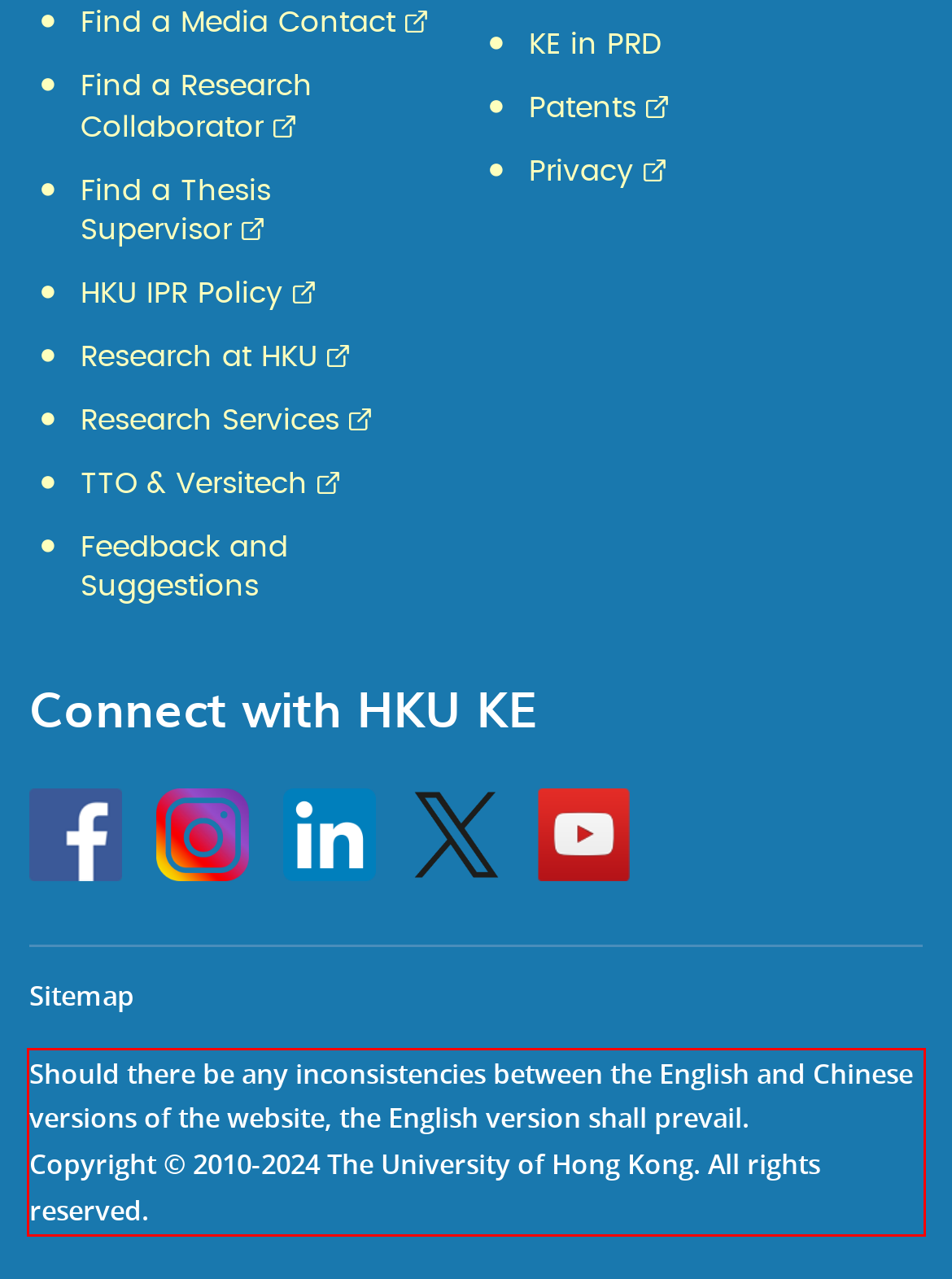Examine the screenshot of the webpage, locate the red bounding box, and perform OCR to extract the text contained within it.

Should there be any inconsistencies between the English and Chinese versions of the website, the English version shall prevail. Copyright © 2010-2024 The University of Hong Kong. All rights reserved.